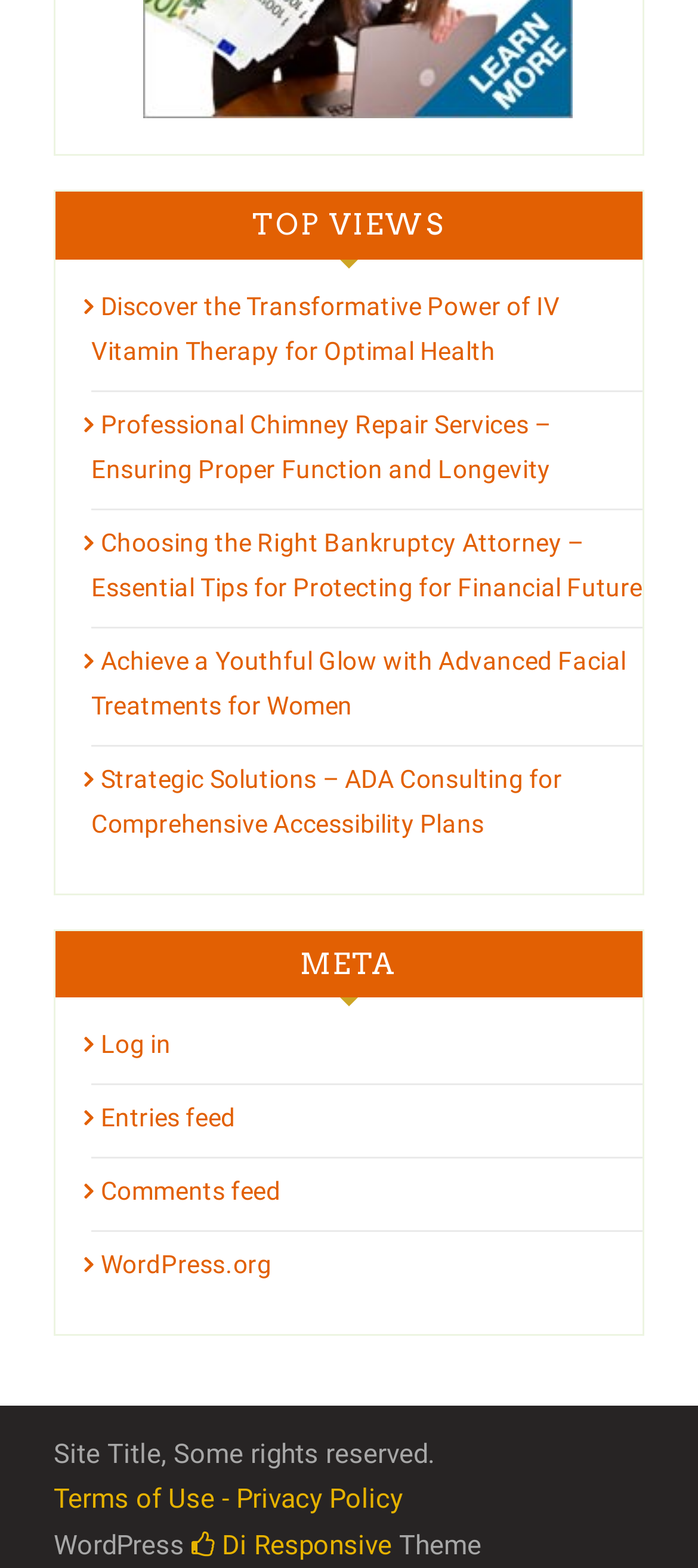Please find the bounding box coordinates (top-left x, top-left y, bottom-right x, bottom-right y) in the screenshot for the UI element described as follows: Entries feed

[0.131, 0.704, 0.337, 0.722]